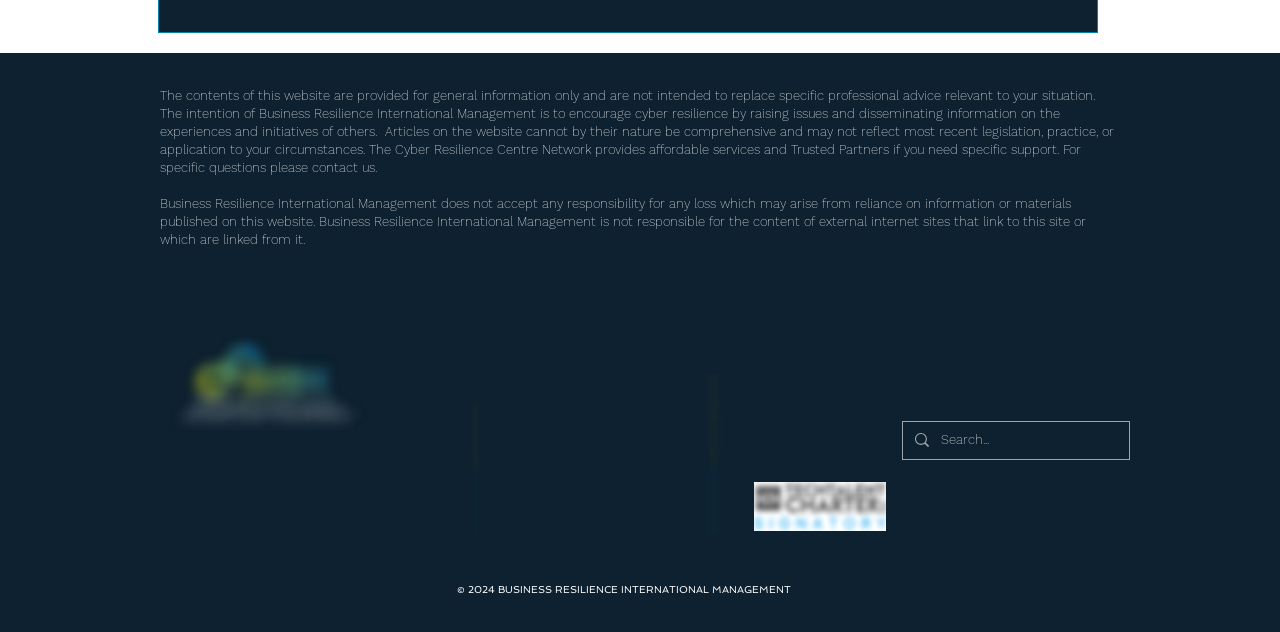Determine the bounding box coordinates of the clickable region to execute the instruction: "Follow Business Resilience International Management on social media". The coordinates should be four float numbers between 0 and 1, denoted as [left, top, right, bottom].

[0.589, 0.656, 0.62, 0.718]